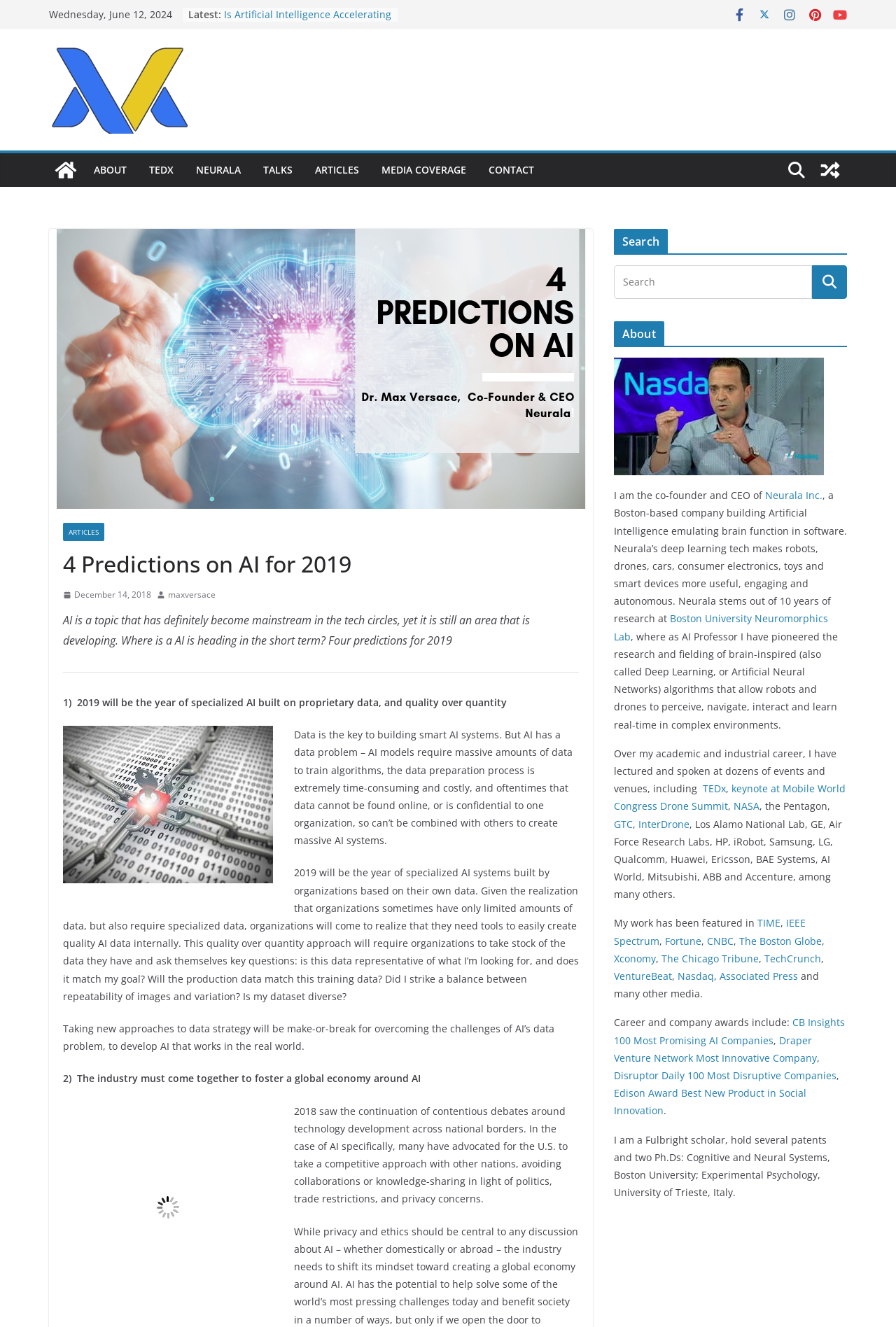Create an in-depth description of the webpage, covering main sections.

The webpage is about Max Versace, the co-founder and CEO of Neurala Inc., a Boston-based company building Artificial Intelligence emulating brain function in software. At the top of the page, there is a header section with the title "4 Predictions on AI for 2019" and a link to Max Versace's profile. Below the header, there is a section with a list of latest articles, including "Neurala's 2023: A Year of Unprecedented Success", "Is Artificial Intelligence Accelerating the Universe's Entropic Destiny?", and others.

On the top-right corner, there are social media links, including Facebook, Twitter, LinkedIn, and others. Below the list of articles, there is a section with a heading "4 Predictions on AI for 2019" and a subheading "AI is a topic that has definitely become mainstream in the tech circles, yet it is still an area that is developing. Where is AI heading in the short term? Four predictions for 2019". This section is followed by four predictions, each with a heading and a detailed description.

The first prediction is about specialized AI systems built on proprietary data, and the importance of quality over quantity. The second prediction is about the need for a global economy around AI, and the importance of collaboration and knowledge-sharing. The third and fourth predictions are not explicitly stated, but they seem to be related to the development and application of AI in various industries.

On the right side of the page, there is a section with a heading "About" and a subheading "I am the co-founder and CEO of Neurala Inc.". This section provides a brief biography of Max Versace, including his background, research, and achievements. There are also links to his talks and interviews, including TEDx, NASA, and others.

At the bottom of the page, there is a section with a heading "Search" and a search box, allowing users to search for specific topics or keywords. There is also a section with links to various categories, including "About", "TEDx", "Neurala", "Talks", "Articles", "Media Coverage", and "Contact".